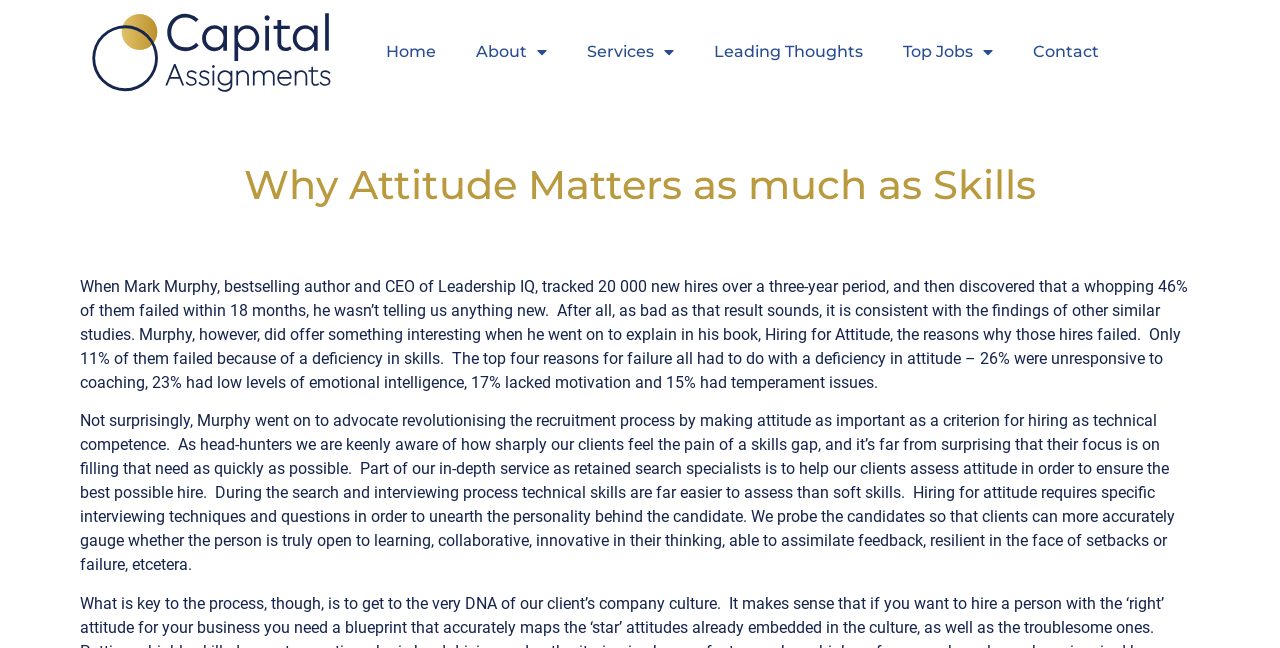Generate an in-depth caption that captures all aspects of the webpage.

The webpage appears to be an article or blog post discussing the importance of attitude in the recruitment process. At the top of the page, there is a navigation menu with six links: "Home", "About", "Services", "Leading Thoughts", "Top Jobs", and "Contact". 

Below the navigation menu, there is a heading that reads "Why Attitude Matters as much as Skills". 

Following the heading, there are two blocks of text. The first block discusses a study by Mark Murphy, CEO of Leadership IQ, which found that 46% of new hires failed within 18 months, with the majority of failures due to attitude rather than skills. 

The second block of text explains how Murphy advocates for making attitude a crucial criterion in the recruitment process, and how the company, as retained search specialists, helps clients assess attitude during the hiring process.